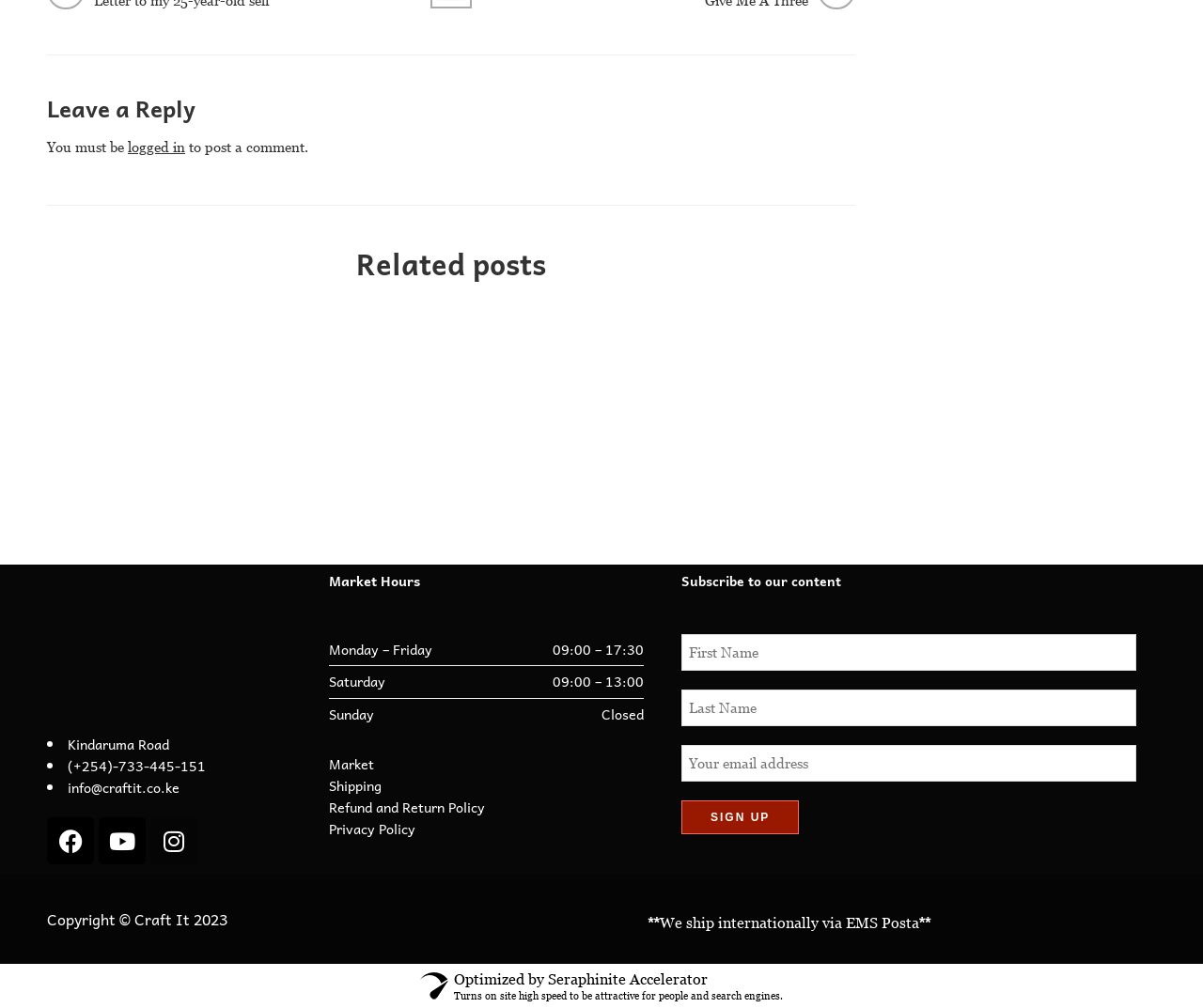Identify the coordinates of the bounding box for the element described below: "name="FNAME" placeholder="First Name"". Return the coordinates as four float numbers between 0 and 1: [left, top, right, bottom].

[0.566, 0.629, 0.945, 0.665]